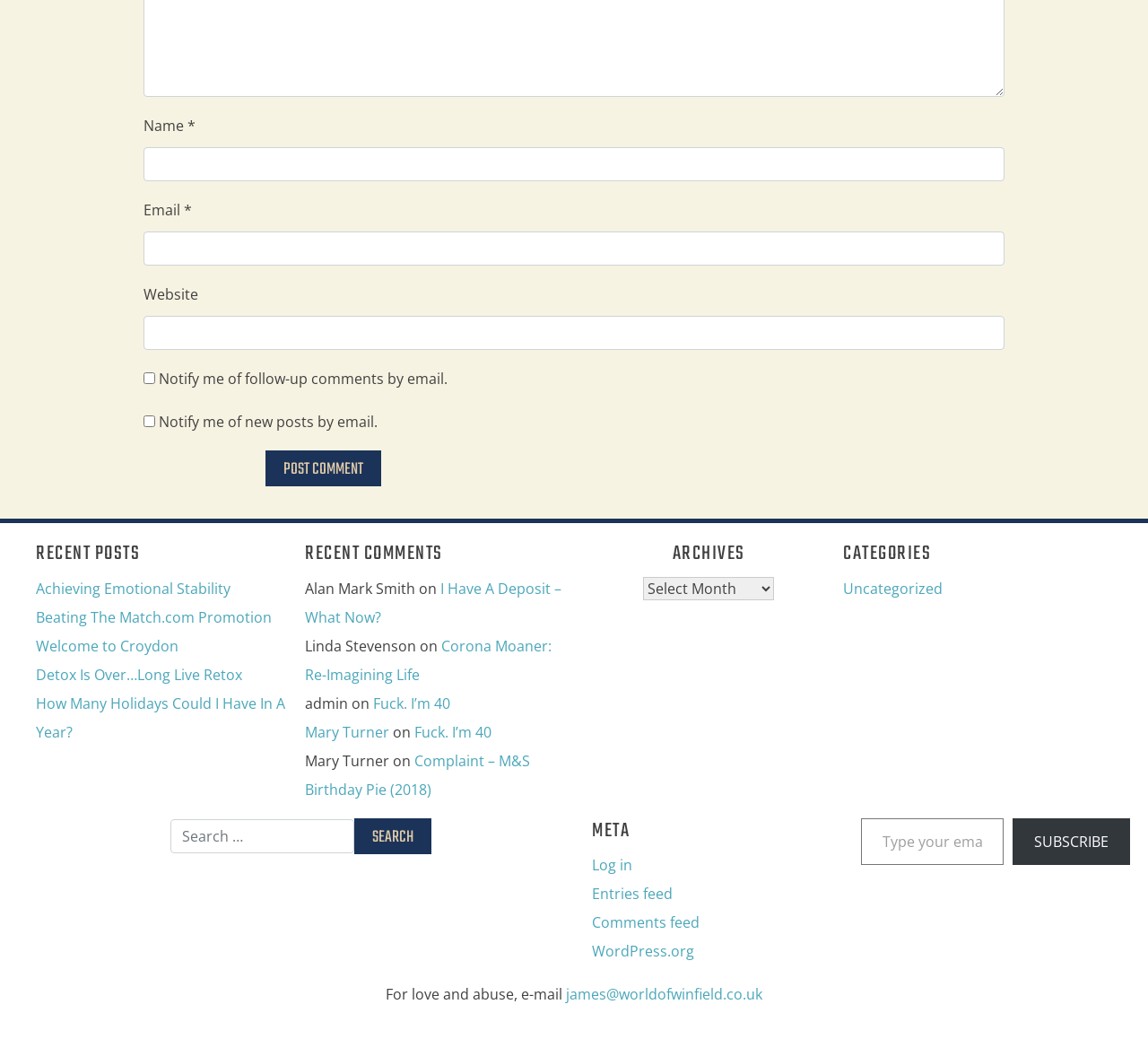Please give a succinct answer using a single word or phrase:
How many recent posts are listed?

5